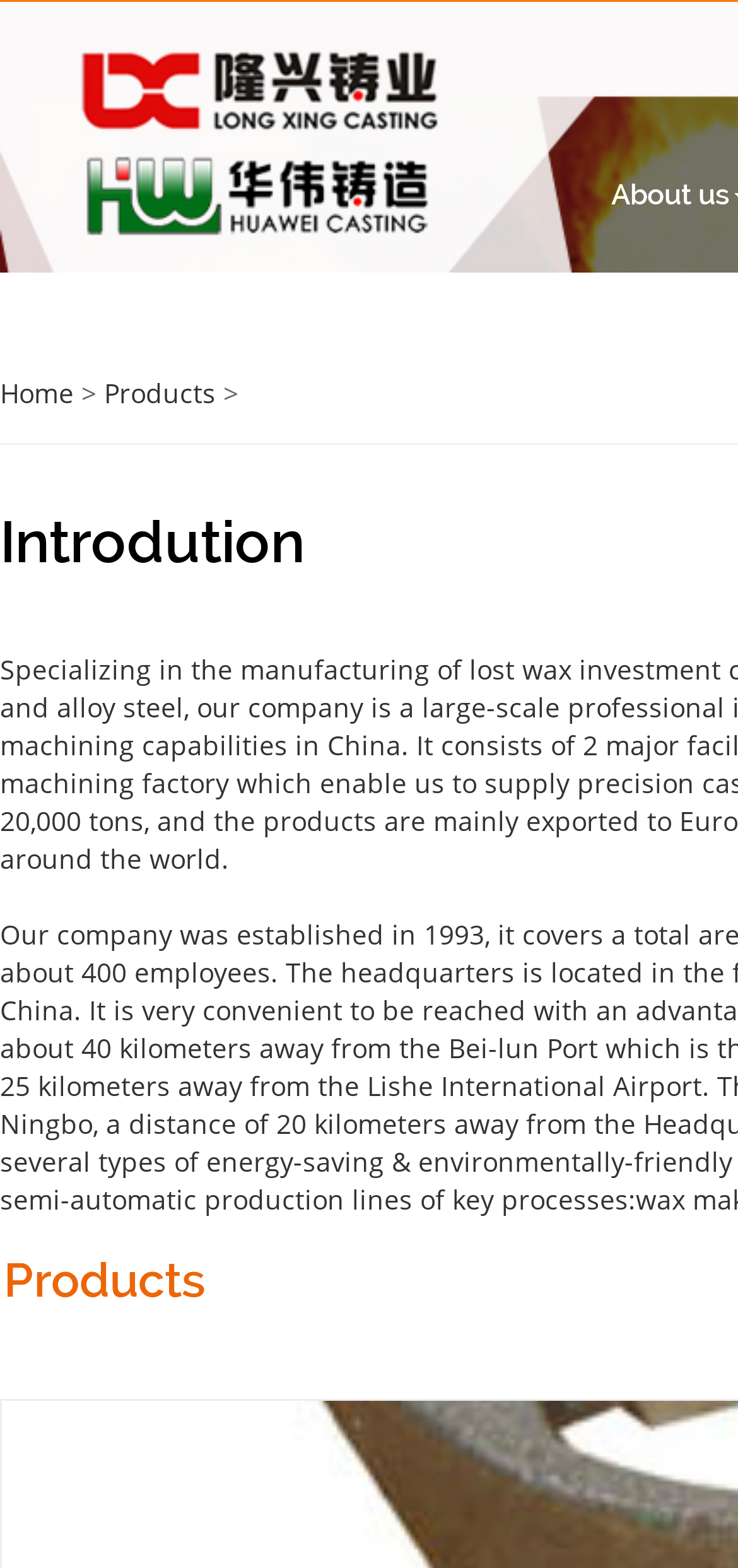For the given element description Products, determine the bounding box coordinates of the UI element. The coordinates should follow the format (top-left x, top-left y, bottom-right x, bottom-right y) and be within the range of 0 to 1.

[0.141, 0.239, 0.292, 0.262]